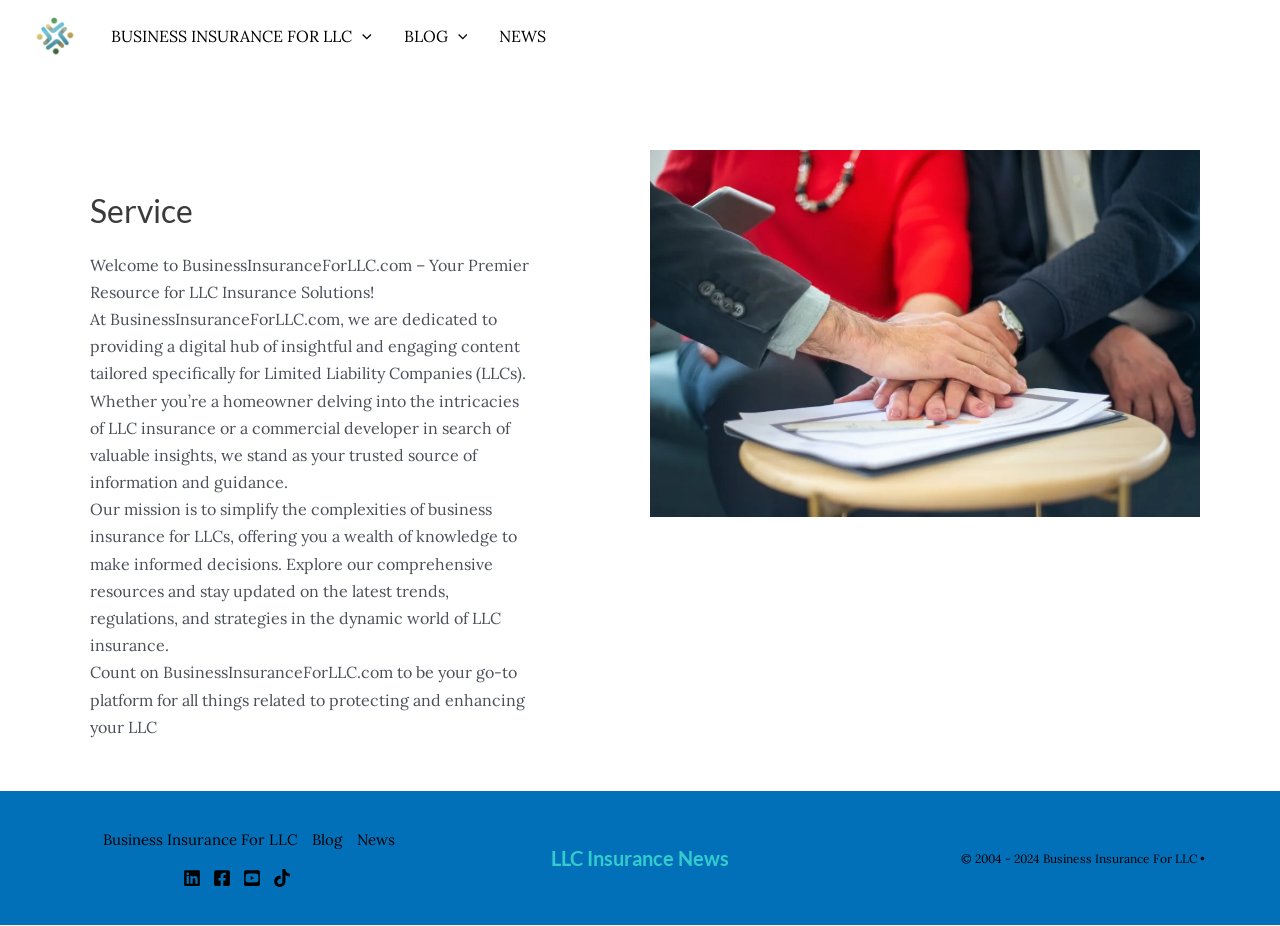Find and specify the bounding box coordinates that correspond to the clickable region for the instruction: "Visit the linkedin page".

[0.143, 0.939, 0.157, 0.958]